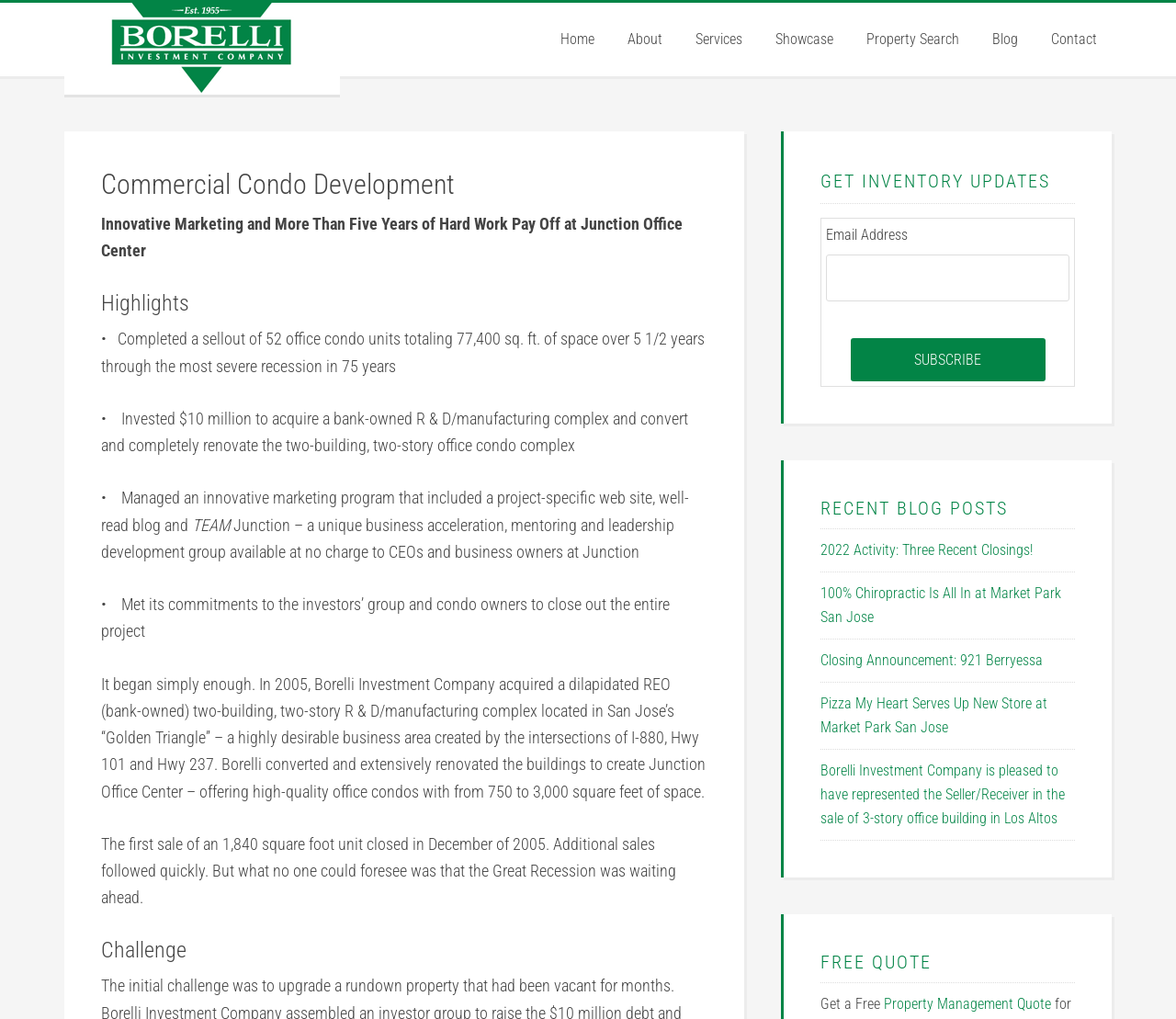Determine the bounding box of the UI component based on this description: "Closing Announcement: 921 Berryessa". The bounding box coordinates should be four float values between 0 and 1, i.e., [left, top, right, bottom].

[0.698, 0.639, 0.887, 0.656]